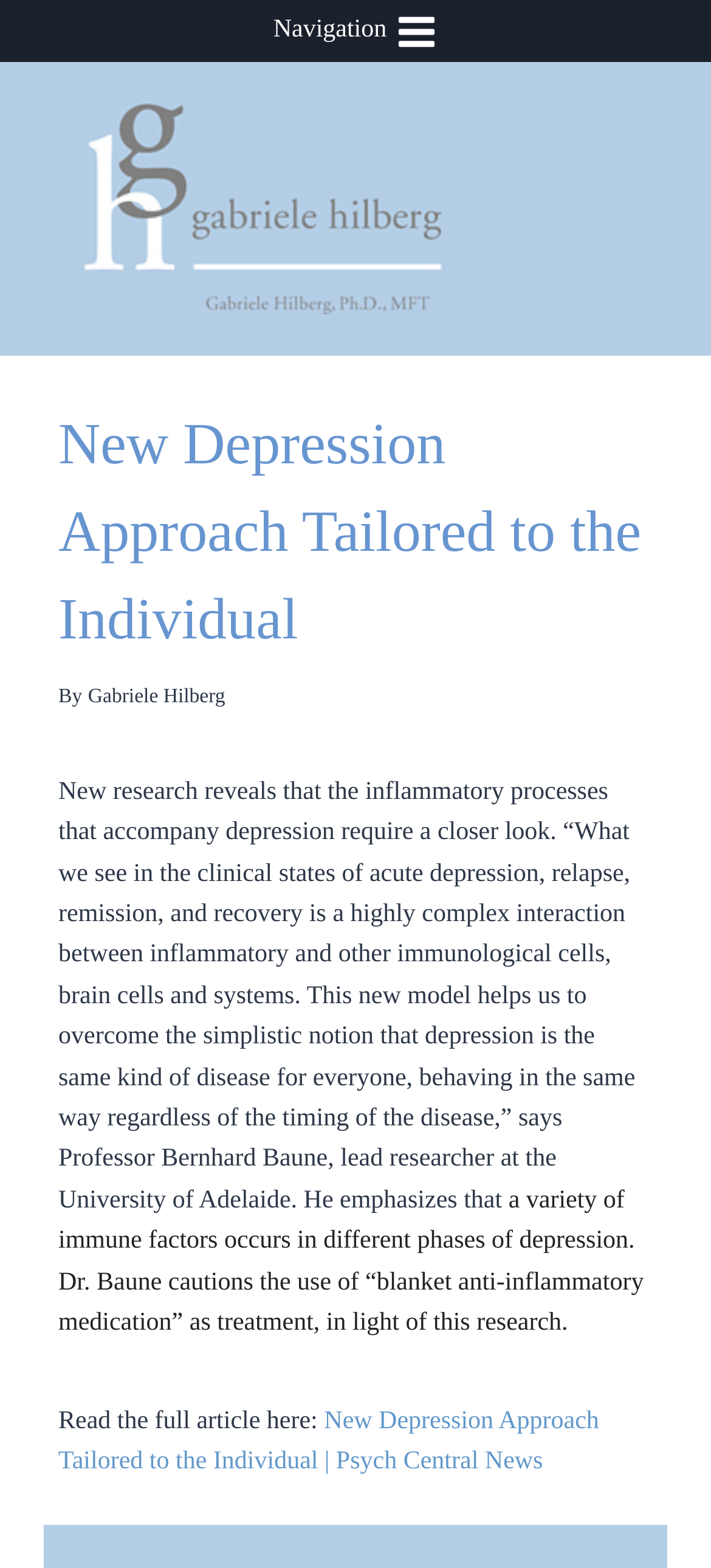Give a concise answer using one word or a phrase to the following question:
What is the topic of the article?

Depression